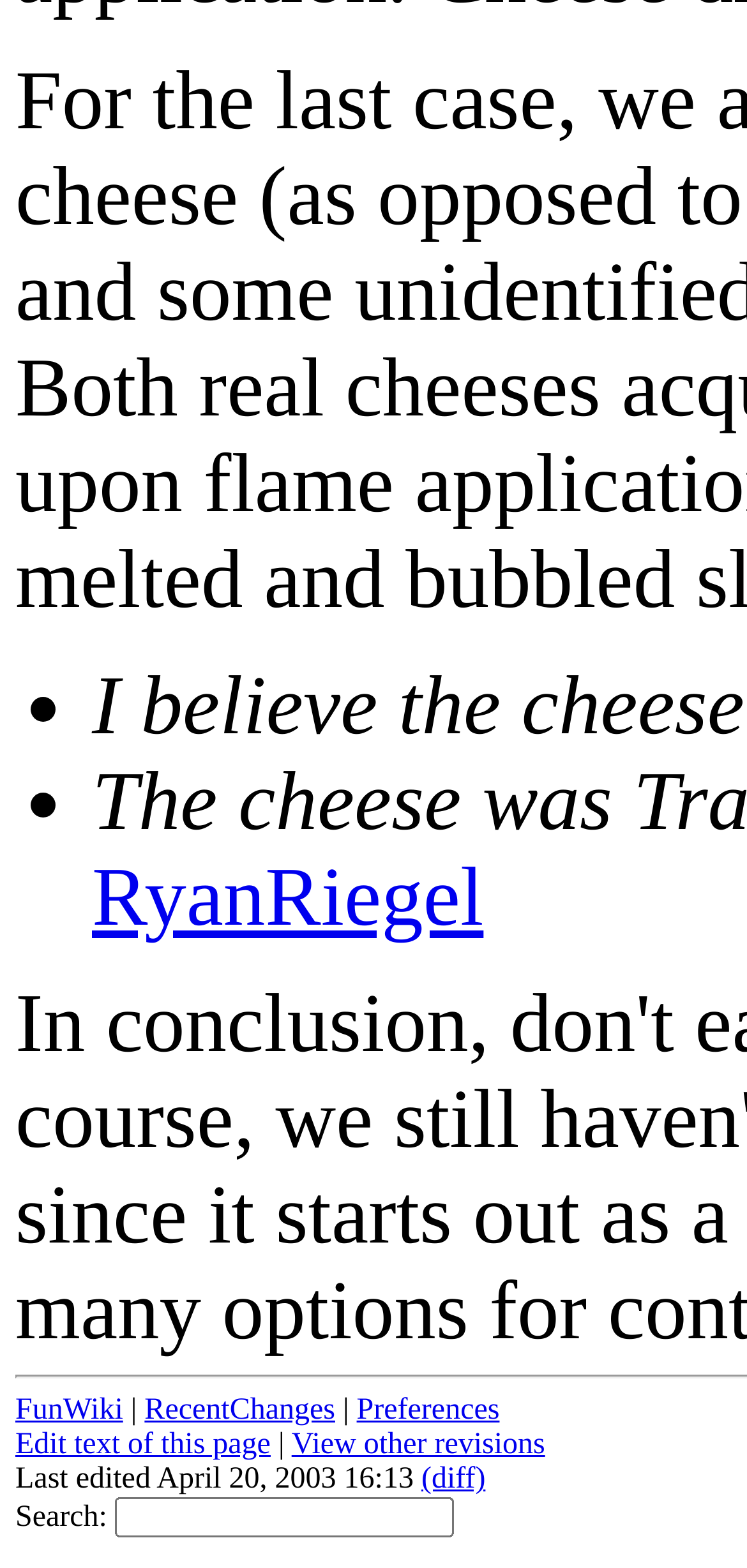Identify the bounding box coordinates for the UI element that matches this description: "Edit text of this page".

[0.021, 0.911, 0.362, 0.932]